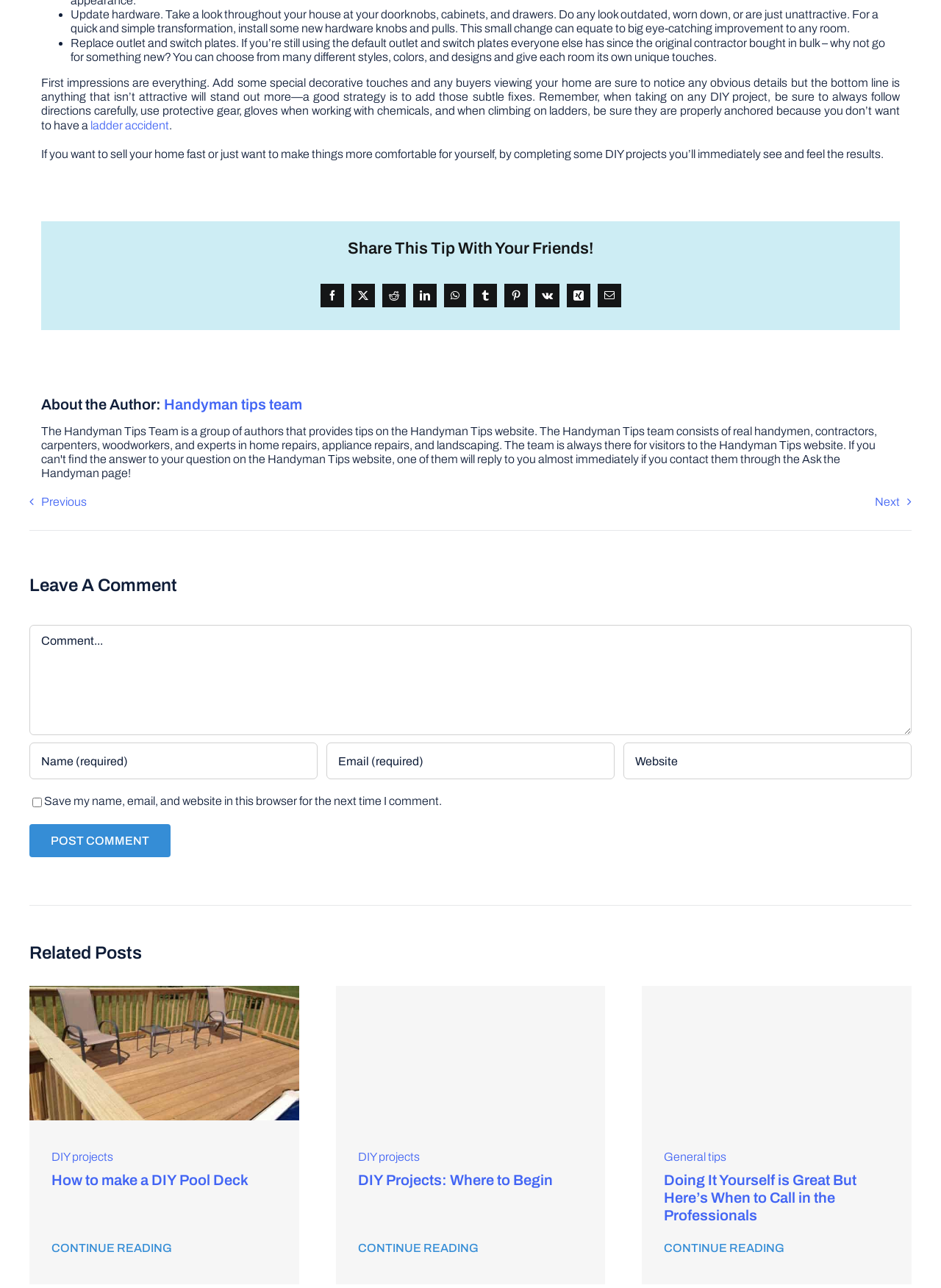Identify the bounding box coordinates for the region to click in order to carry out this instruction: "Click on the 'Facebook' link to share this tip". Provide the coordinates using four float numbers between 0 and 1, formatted as [left, top, right, bottom].

[0.336, 0.217, 0.369, 0.241]